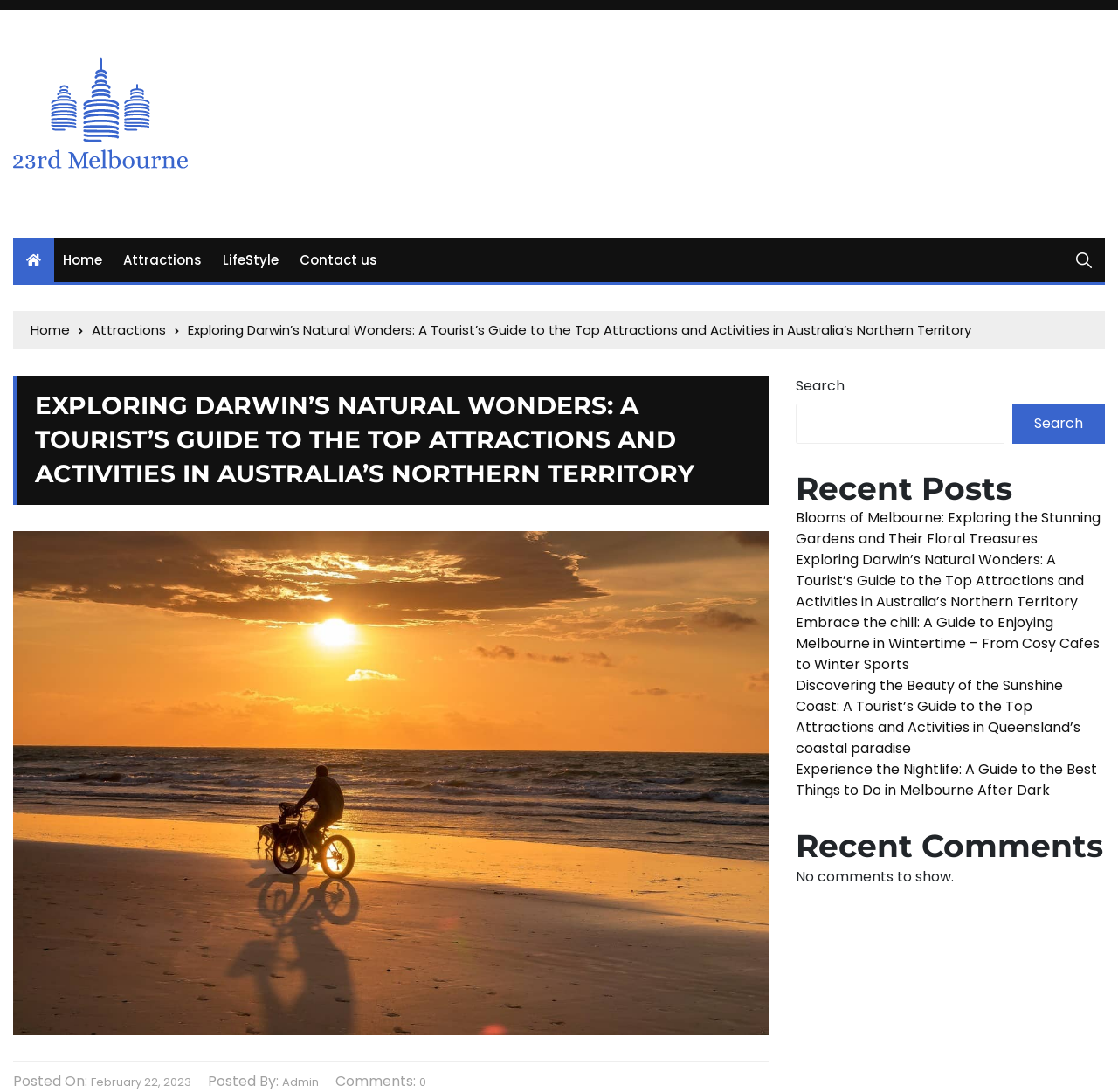Provide the bounding box coordinates of the HTML element described by the text: "Contact us".

[0.26, 0.218, 0.345, 0.258]